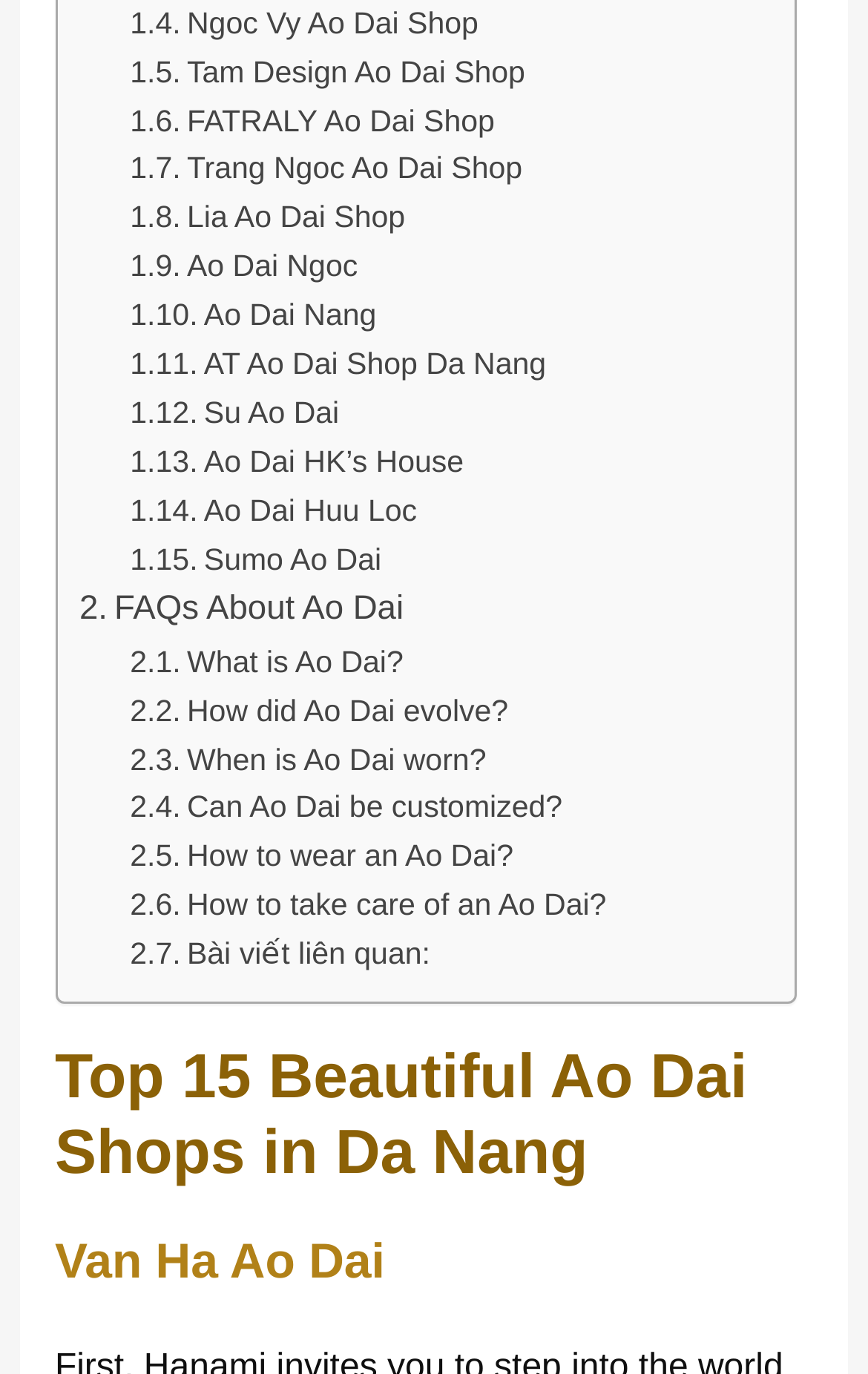Pinpoint the bounding box coordinates of the area that must be clicked to complete this instruction: "Check out Van Ha Ao Dai".

[0.063, 0.898, 0.937, 0.94]